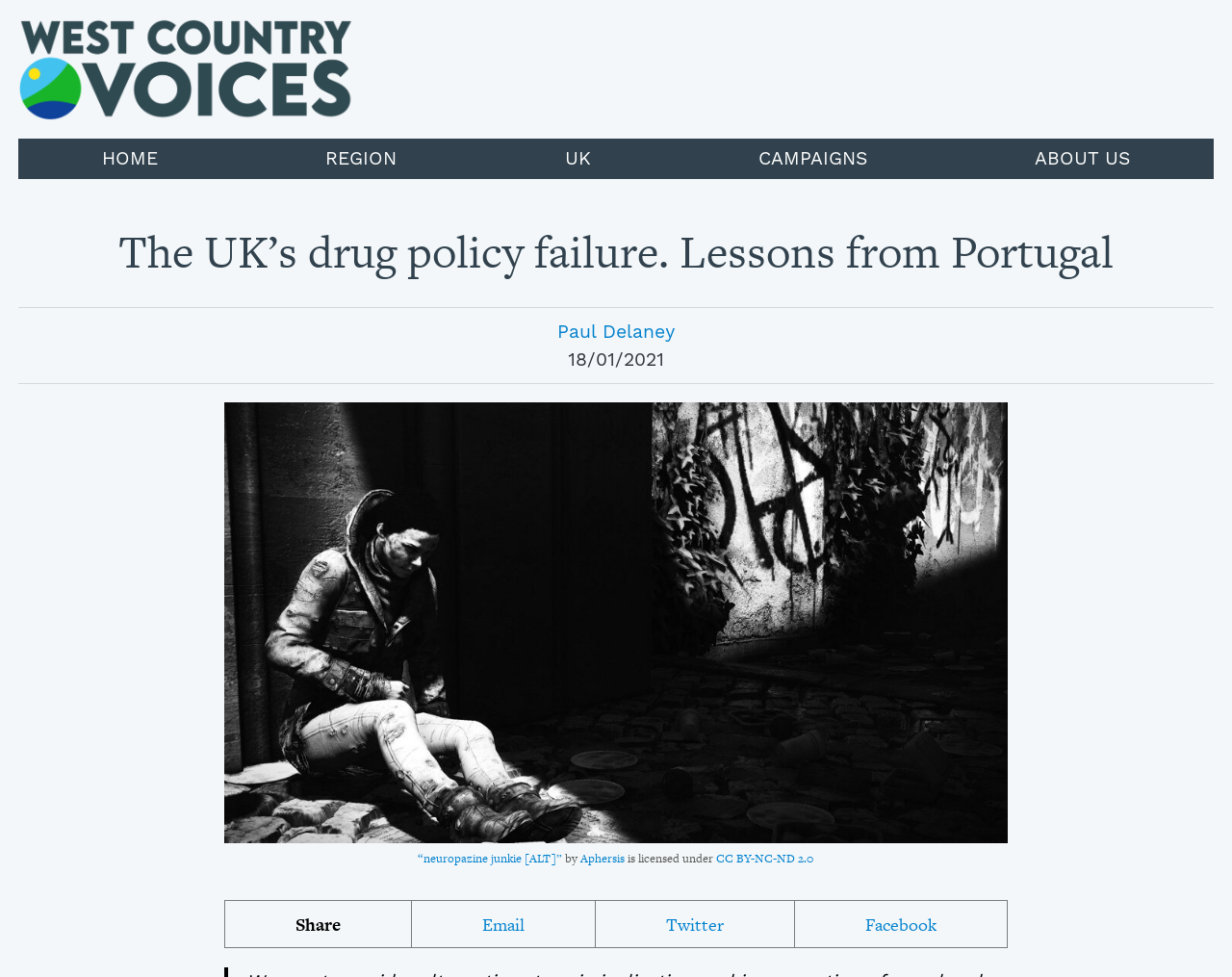Locate the bounding box of the UI element defined by this description: "Paul Delaney". The coordinates should be given as four float numbers between 0 and 1, formatted as [left, top, right, bottom].

[0.015, 0.325, 0.985, 0.354]